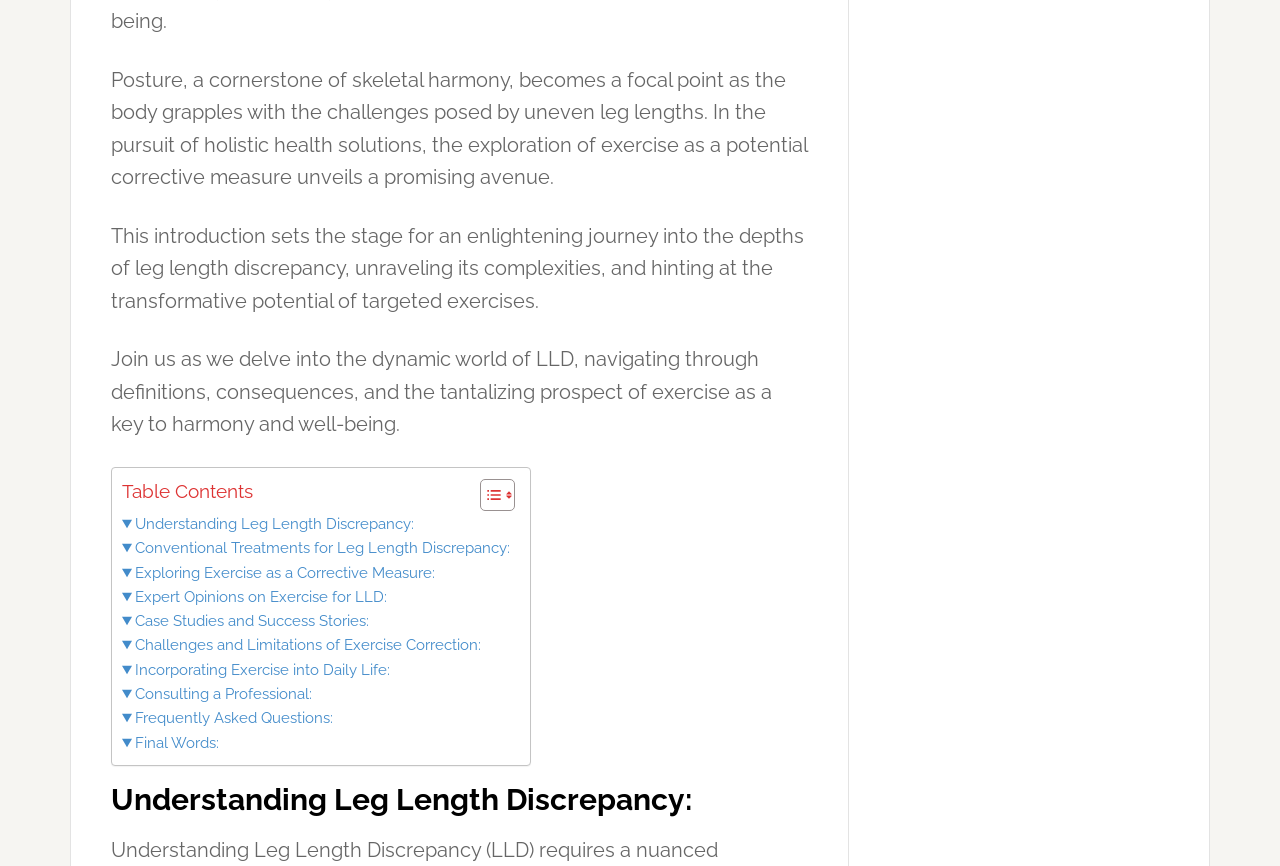Pinpoint the bounding box coordinates of the area that must be clicked to complete this instruction: "Explore exercise as a corrective measure".

[0.095, 0.647, 0.34, 0.675]